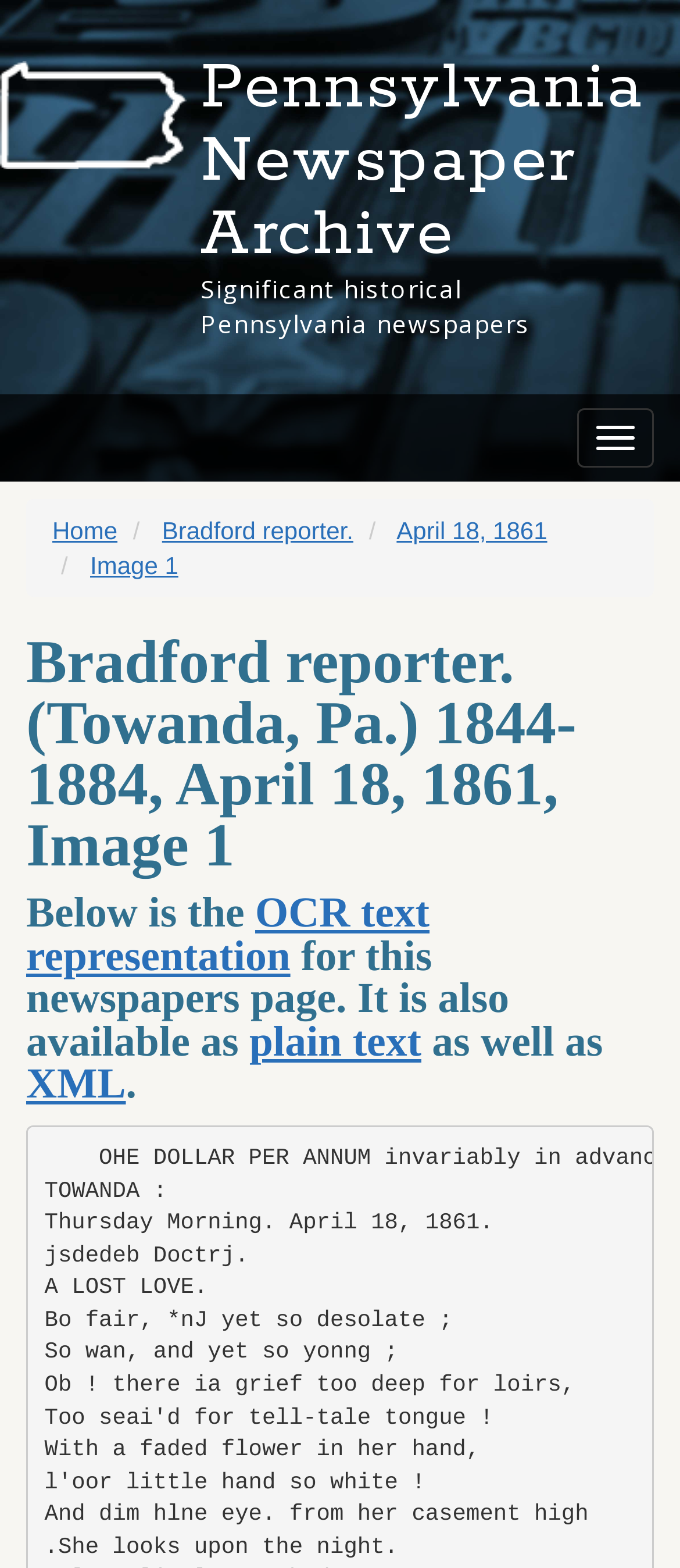Determine the bounding box of the UI component based on this description: "OCR text representation". The bounding box coordinates should be four float values between 0 and 1, i.e., [left, top, right, bottom].

[0.038, 0.568, 0.632, 0.625]